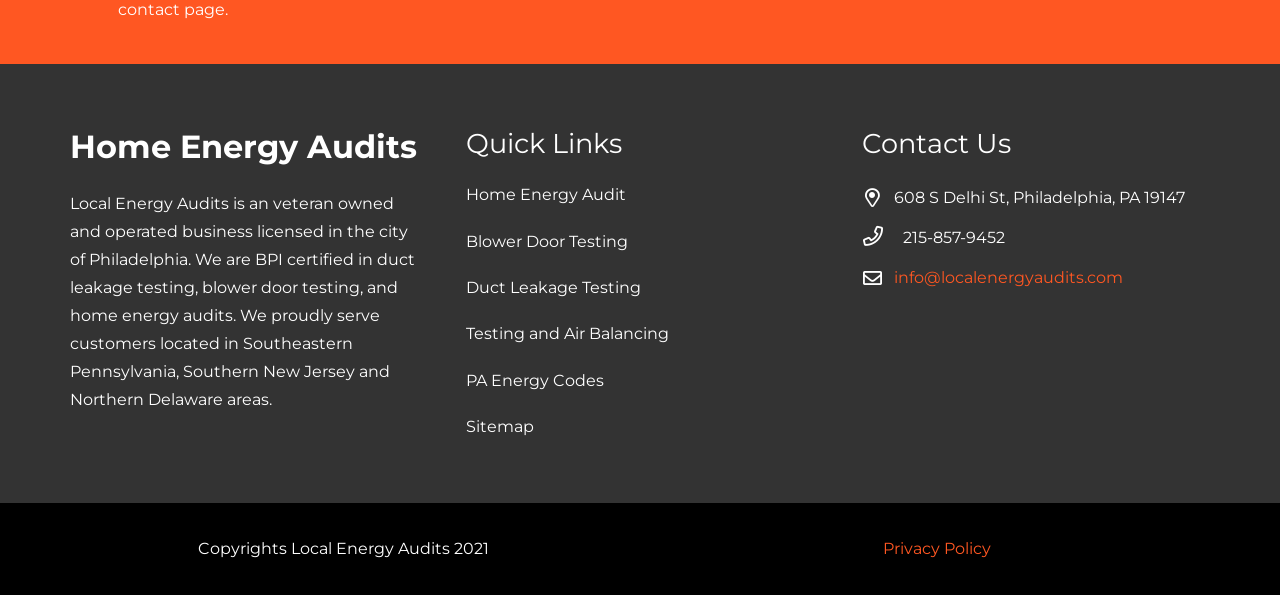Based on the description "Sitemap", find the bounding box of the specified UI element.

[0.364, 0.701, 0.417, 0.733]